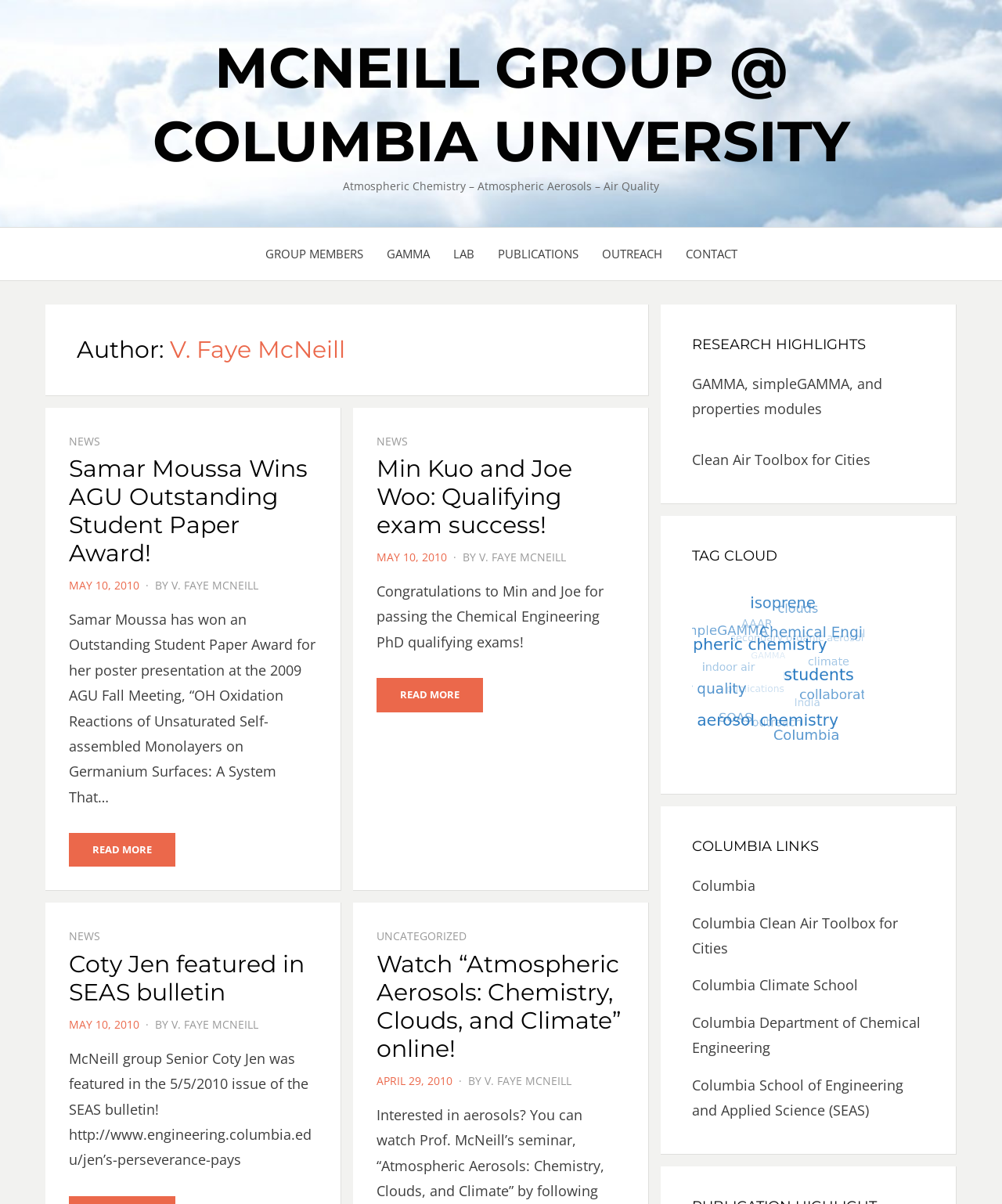Please find and report the bounding box coordinates of the element to click in order to perform the following action: "Read the 'Recent Posts'". The coordinates should be expressed as four float numbers between 0 and 1, in the format [left, top, right, bottom].

None